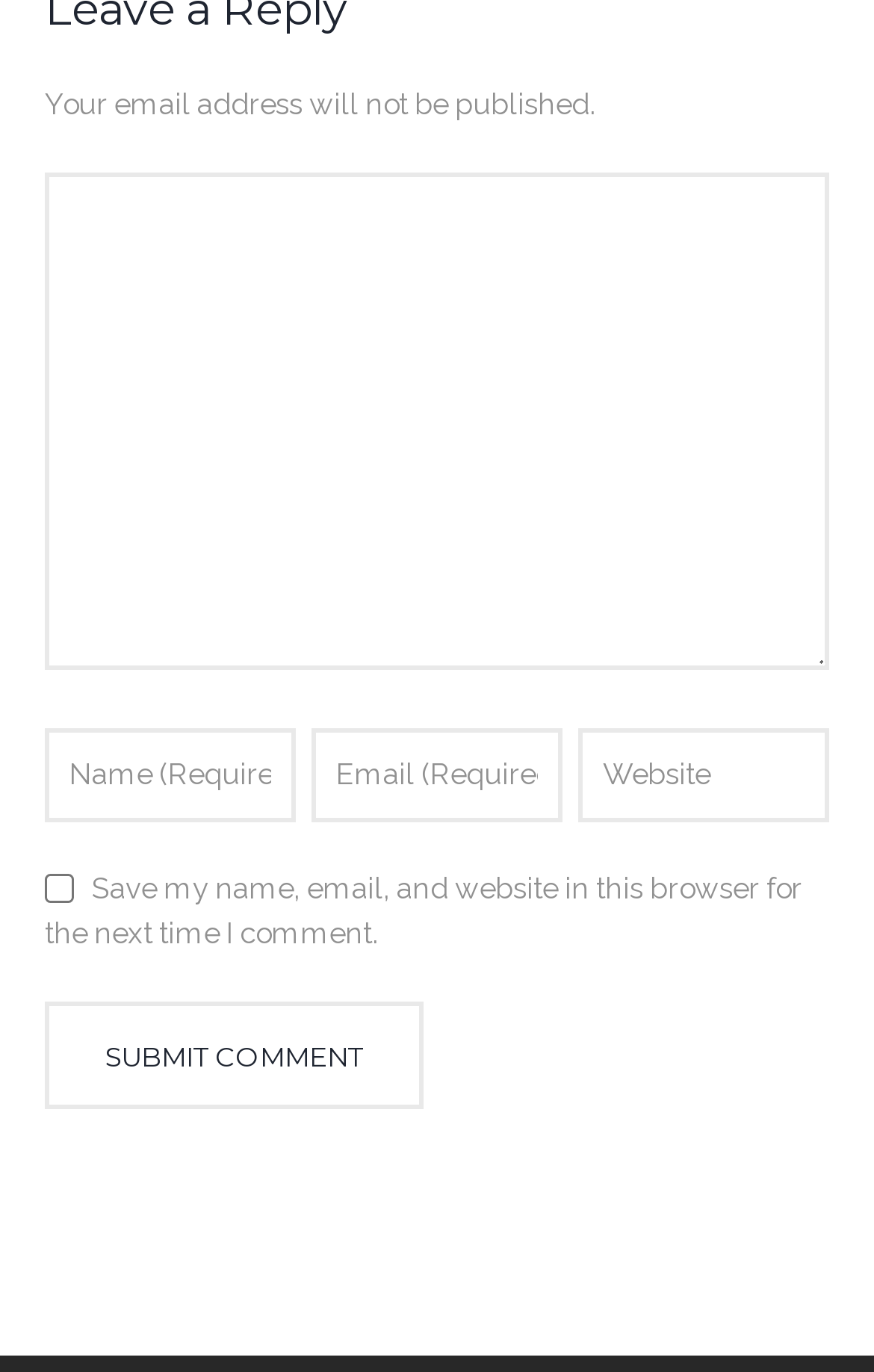What is the purpose of the checkbox?
Provide a thorough and detailed answer to the question.

The checkbox is labeled 'Save my name, email, and website in this browser for the next time I comment.' This suggests that its purpose is to save the user's comment information for future use.